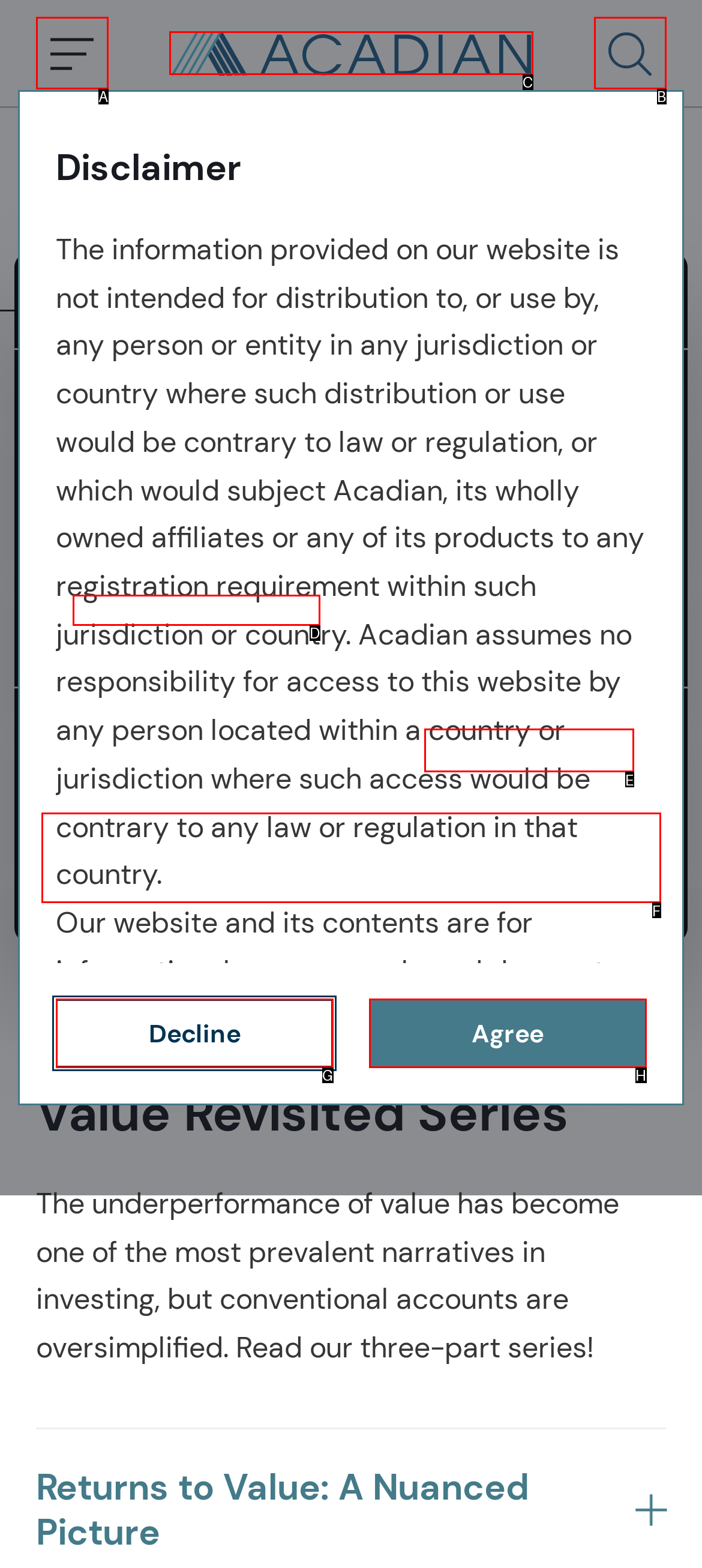Based on the description: our privacy policy, find the HTML element that matches it. Provide your answer as the letter of the chosen option.

D